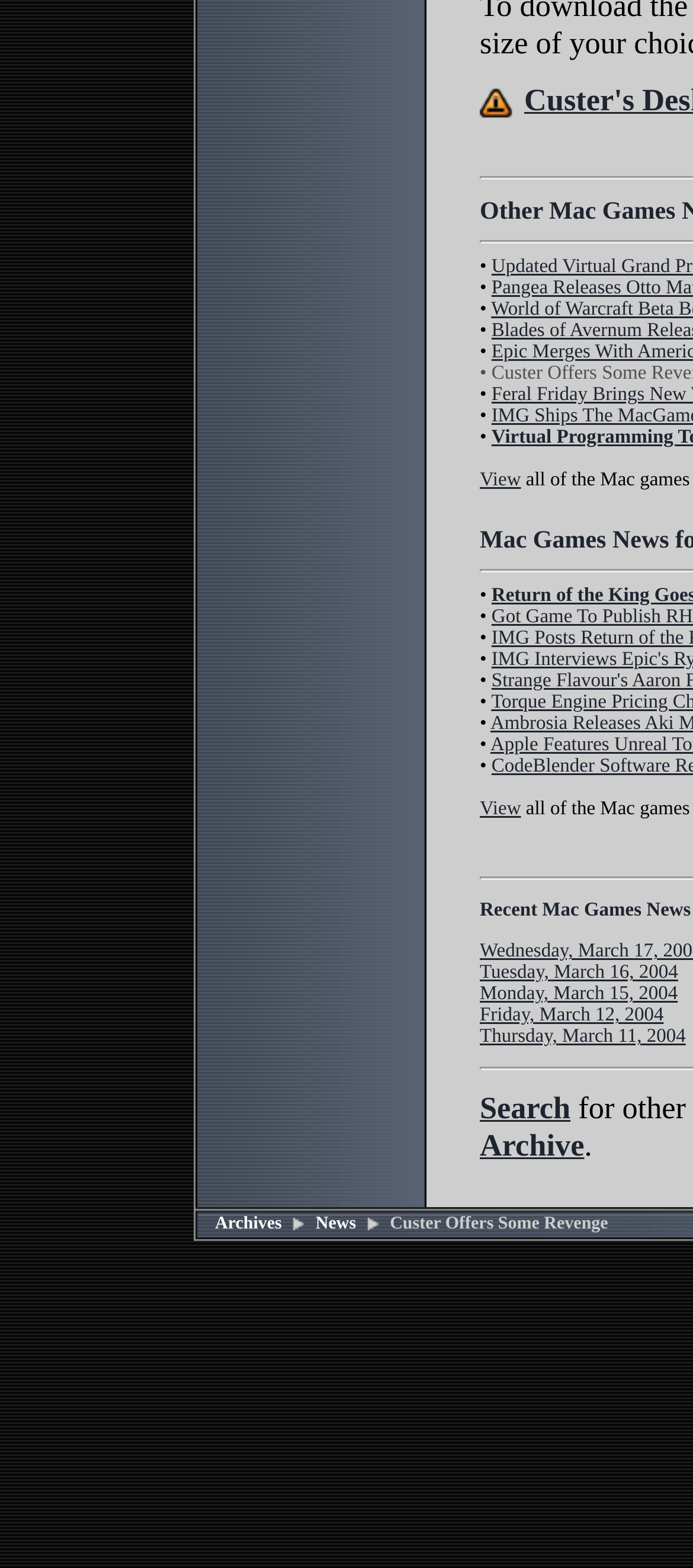How many links are there in the webpage?
Please look at the screenshot and answer in one word or a short phrase.

7